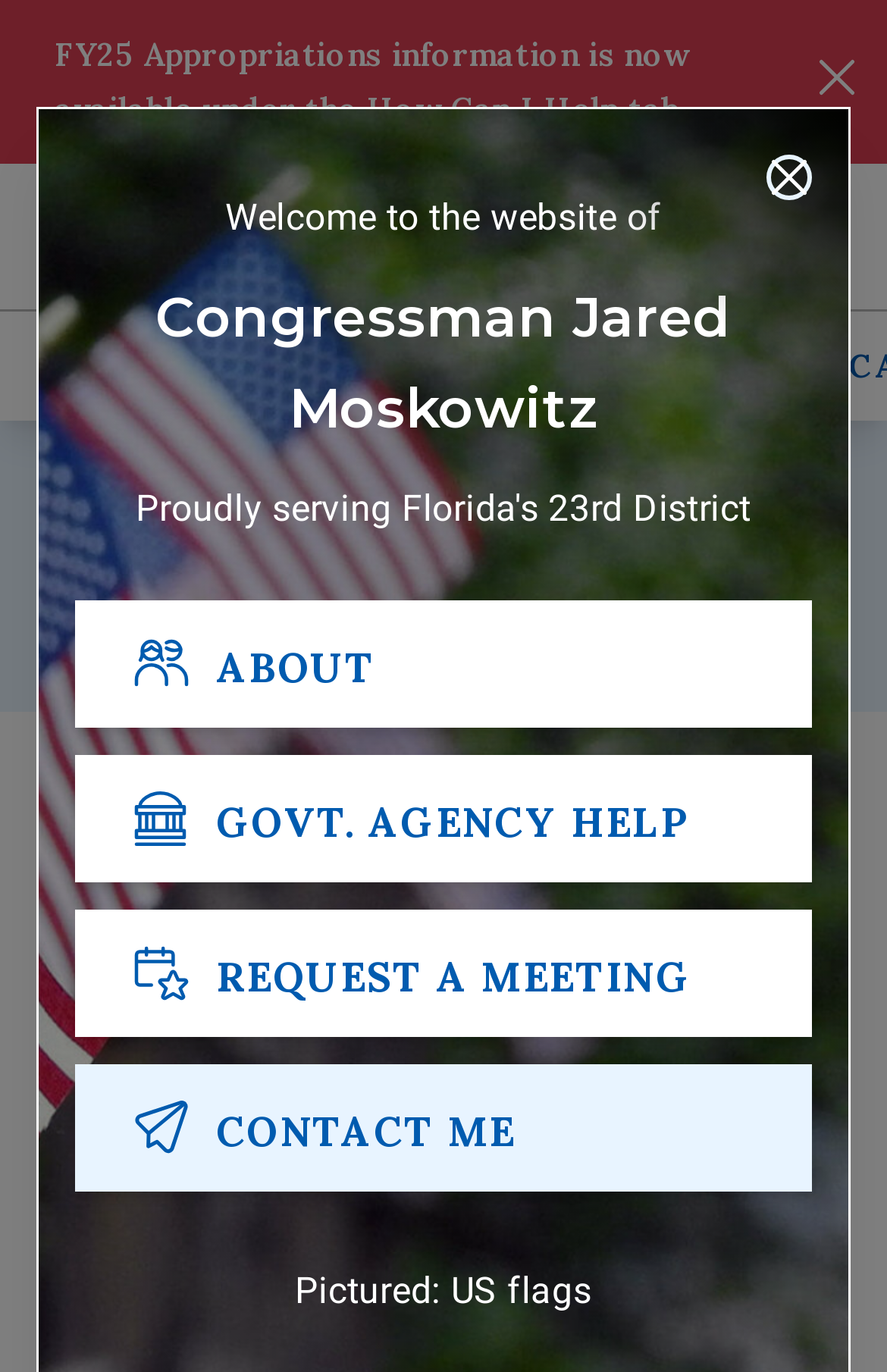Answer the following in one word or a short phrase: 
How many buttons are on the top navigation bar?

5